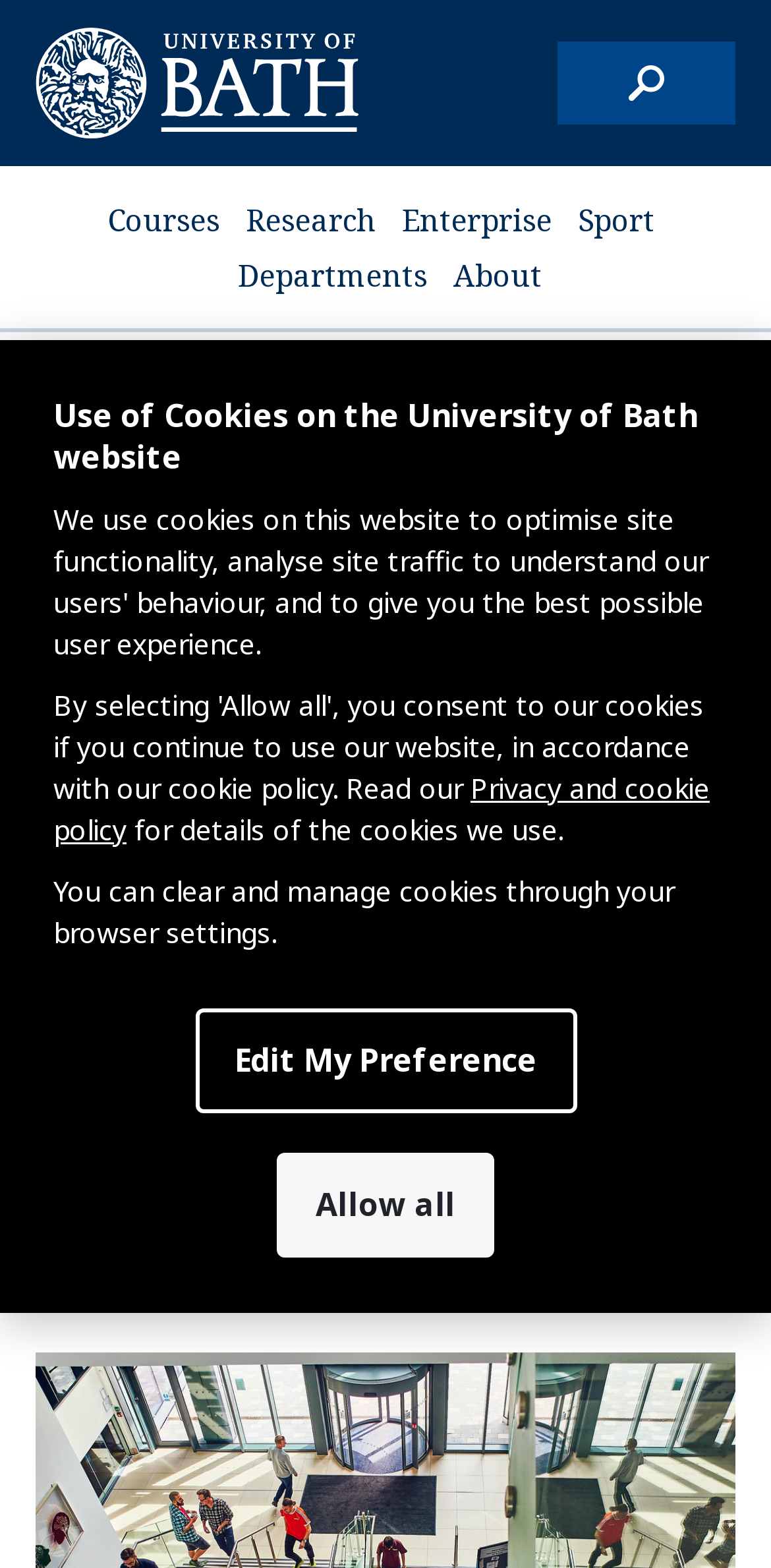Provide a short answer to the following question with just one word or phrase: How many main categories are listed in the top navigation bar?

5